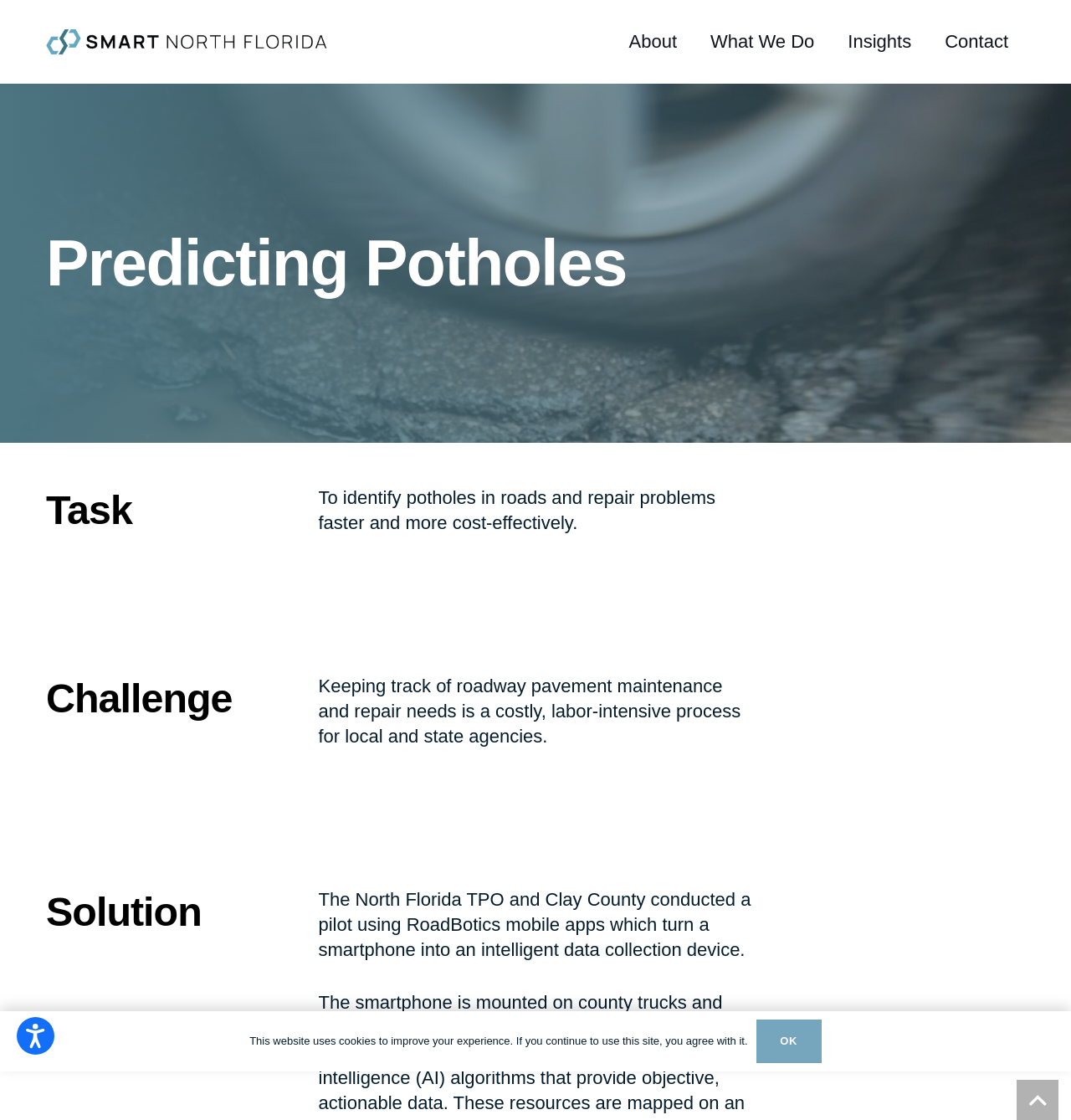Using the element description: "aria-label="Accessories menu"", determine the bounding box coordinates for the specified UI element. The coordinates should be four float numbers between 0 and 1, [left, top, right, bottom].

None